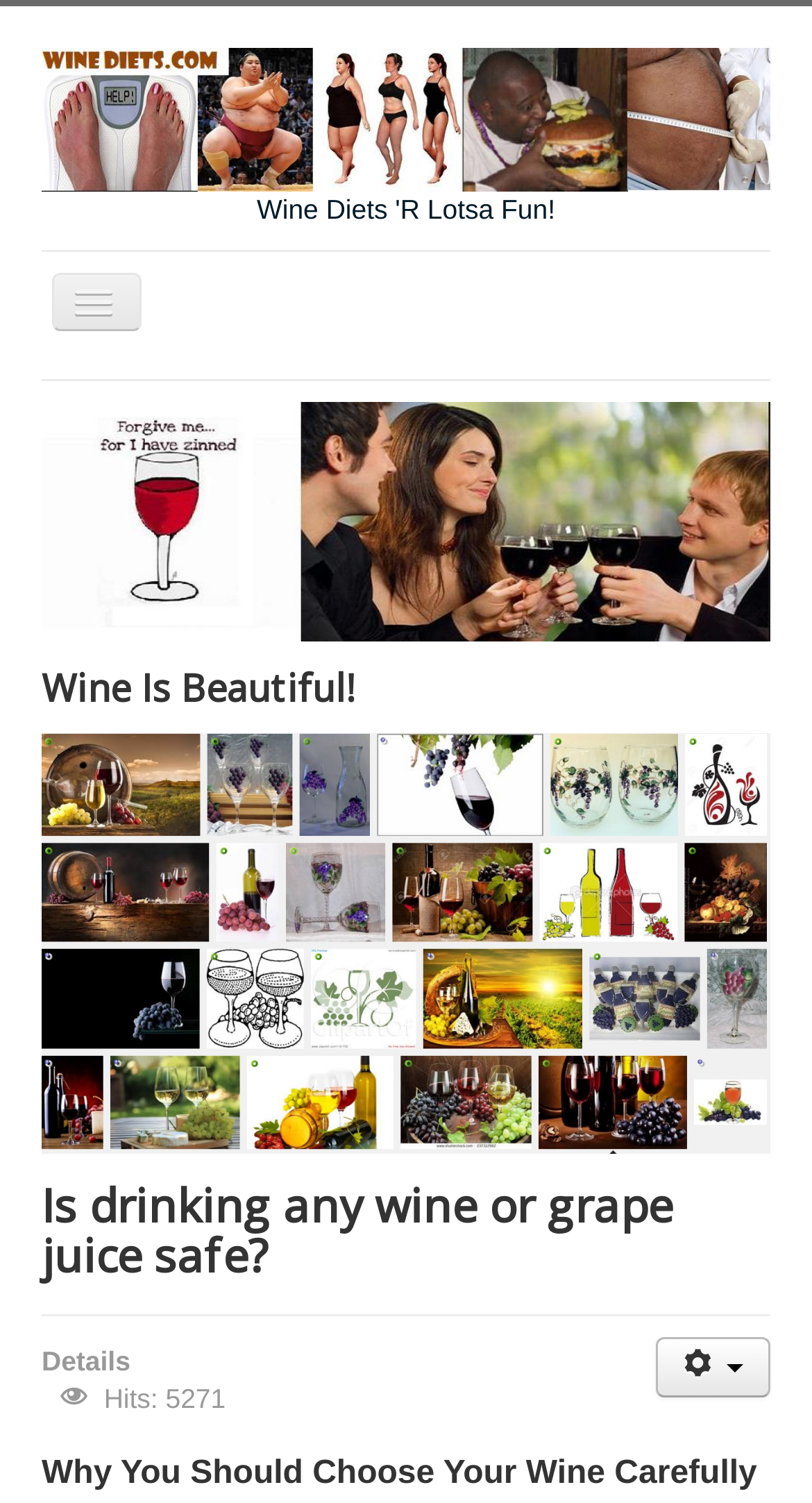What is the purpose of the button at the bottom of the webpage?
Deliver a detailed and extensive answer to the question.

I found the purpose of the button by looking at the button element with the text 'User tools' which is located at the bottom of the webpage, below the description list. The button has a popup menu, indicating that it provides additional user tools.